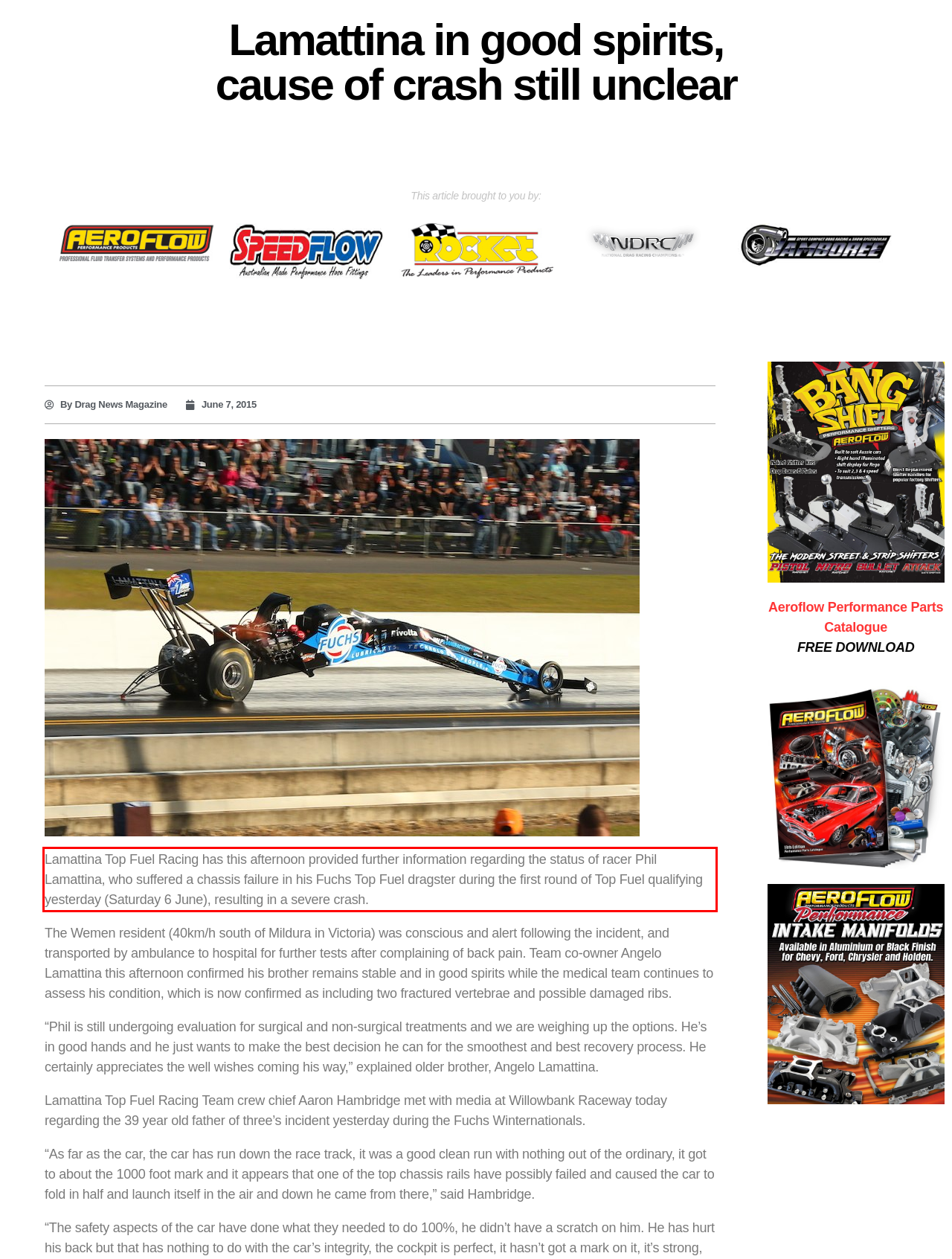Please look at the screenshot provided and find the red bounding box. Extract the text content contained within this bounding box.

Lamattina Top Fuel Racing has this afternoon provided further information regarding the status of racer Phil Lamattina, who suffered a chassis failure in his Fuchs Top Fuel dragster during the first round of Top Fuel qualifying yesterday (Saturday 6 June), resulting in a severe crash.